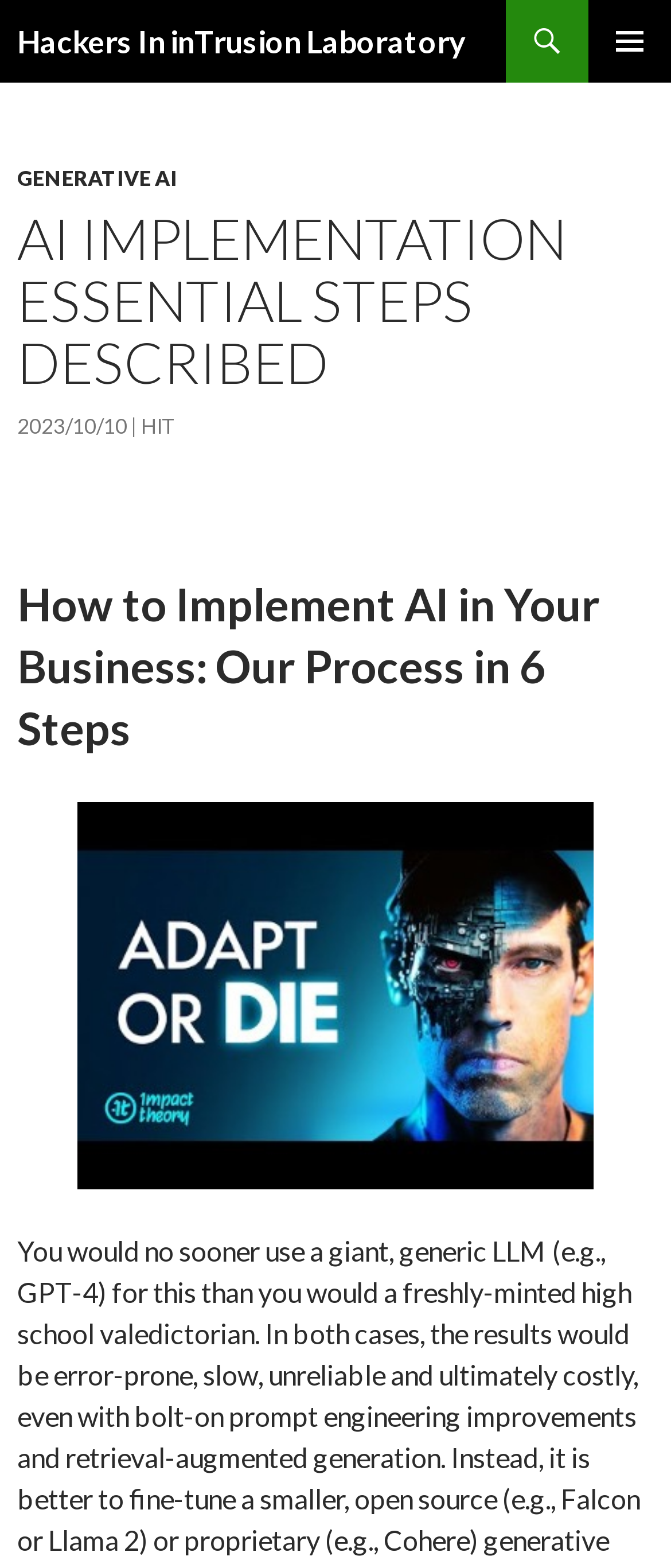Construct a comprehensive caption that outlines the webpage's structure and content.

The webpage is about AI implementation, specifically describing the essential steps to implement AI in a business. At the top left of the page, there is a heading that reads "Hackers In inTrusion Laboratory", which is also a link. To the right of this heading, there is a button labeled "PRIMARY MENU". Below the heading, there is a link to "SKIP TO CONTENT".

The main content of the page is divided into sections. The first section has a heading that reads "AI IMPLEMENTATION ESSENTIAL STEPS DESCRIBED". Below this heading, there are links to "GENERATIVE AI" and a date "2023/10/10", which also has a time element associated with it. There is another link to "HIT" next to the date.

The next section has a heading that reads "How to Implement AI in Your Business: Our Process in 6 Steps", which is a more detailed description of the AI implementation process. Below this heading, there is an image related to implementing AI in a business, taking up a significant portion of the page.